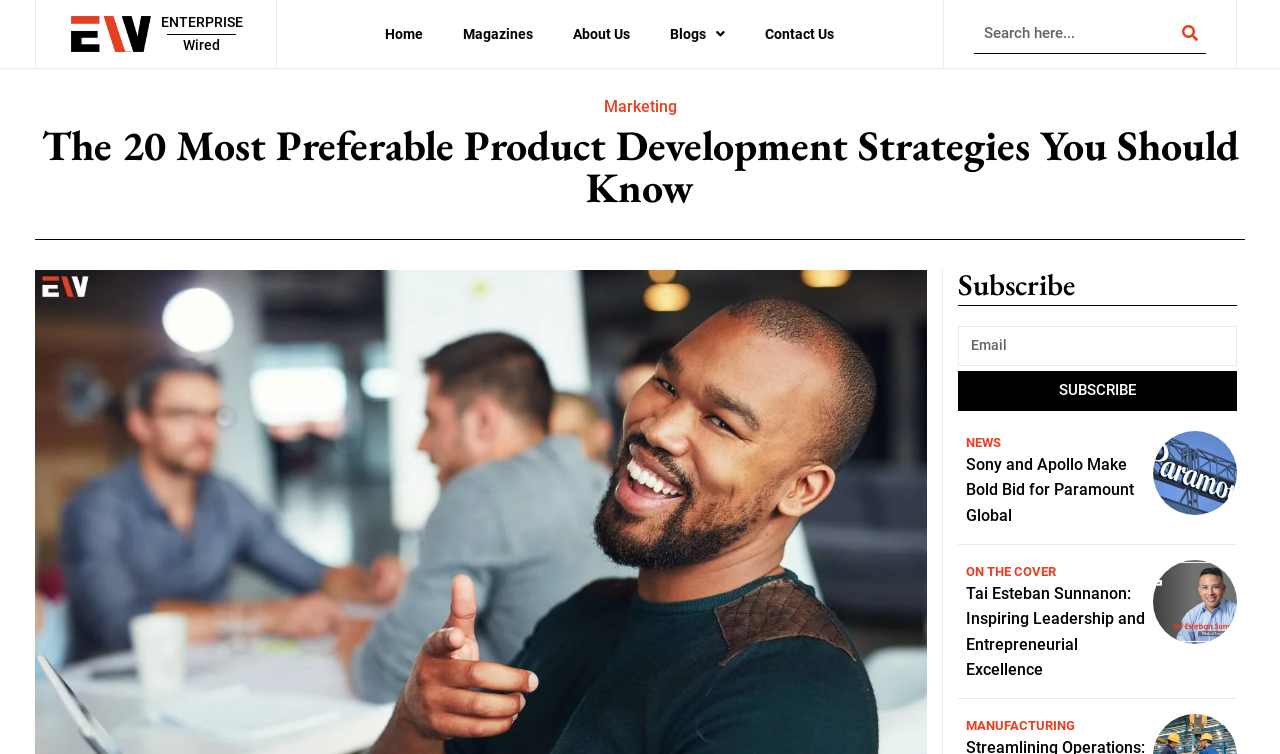What is the logo of the website?
Can you give a detailed and elaborate answer to the question?

The logo of the website is located at the top left corner of the webpage, and it is an image with the text 'Enterprise Wired'.